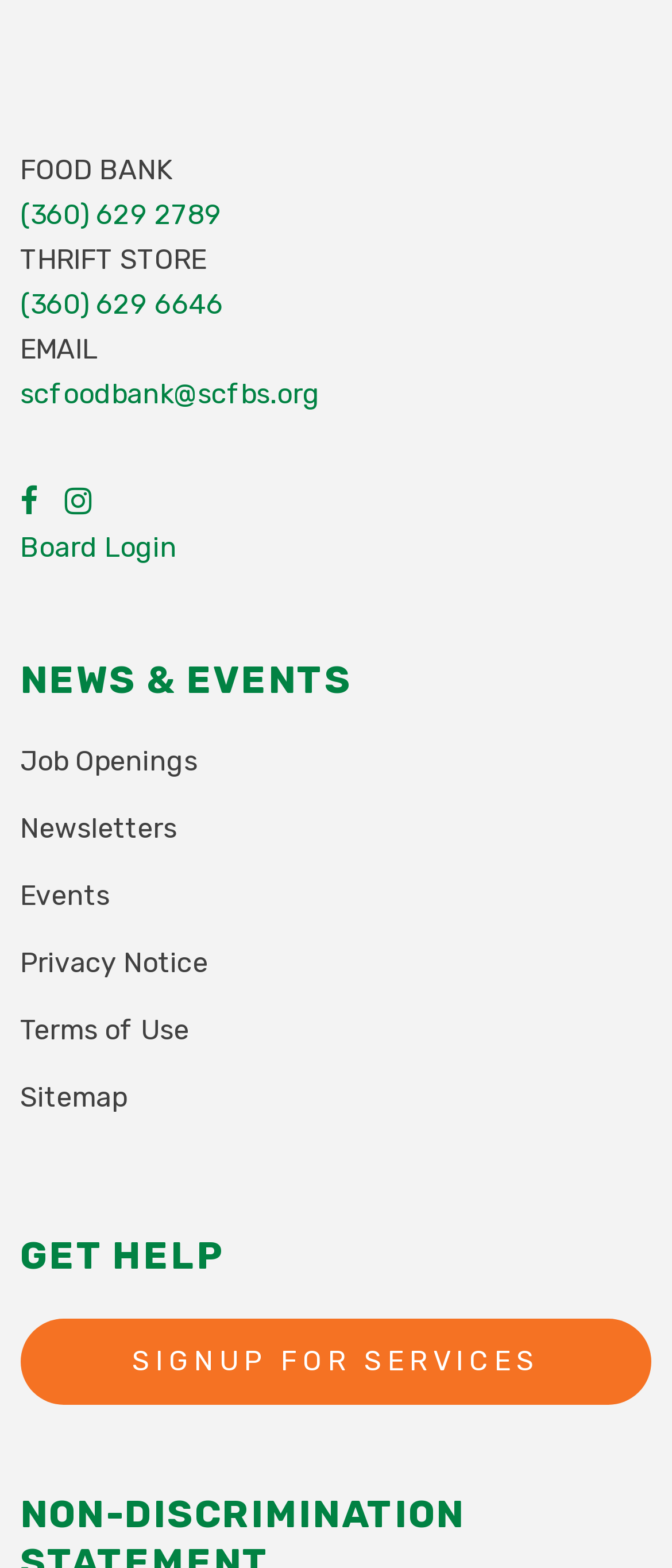Please specify the bounding box coordinates for the clickable region that will help you carry out the instruction: "Send an email to the food bank".

[0.03, 0.241, 0.476, 0.262]